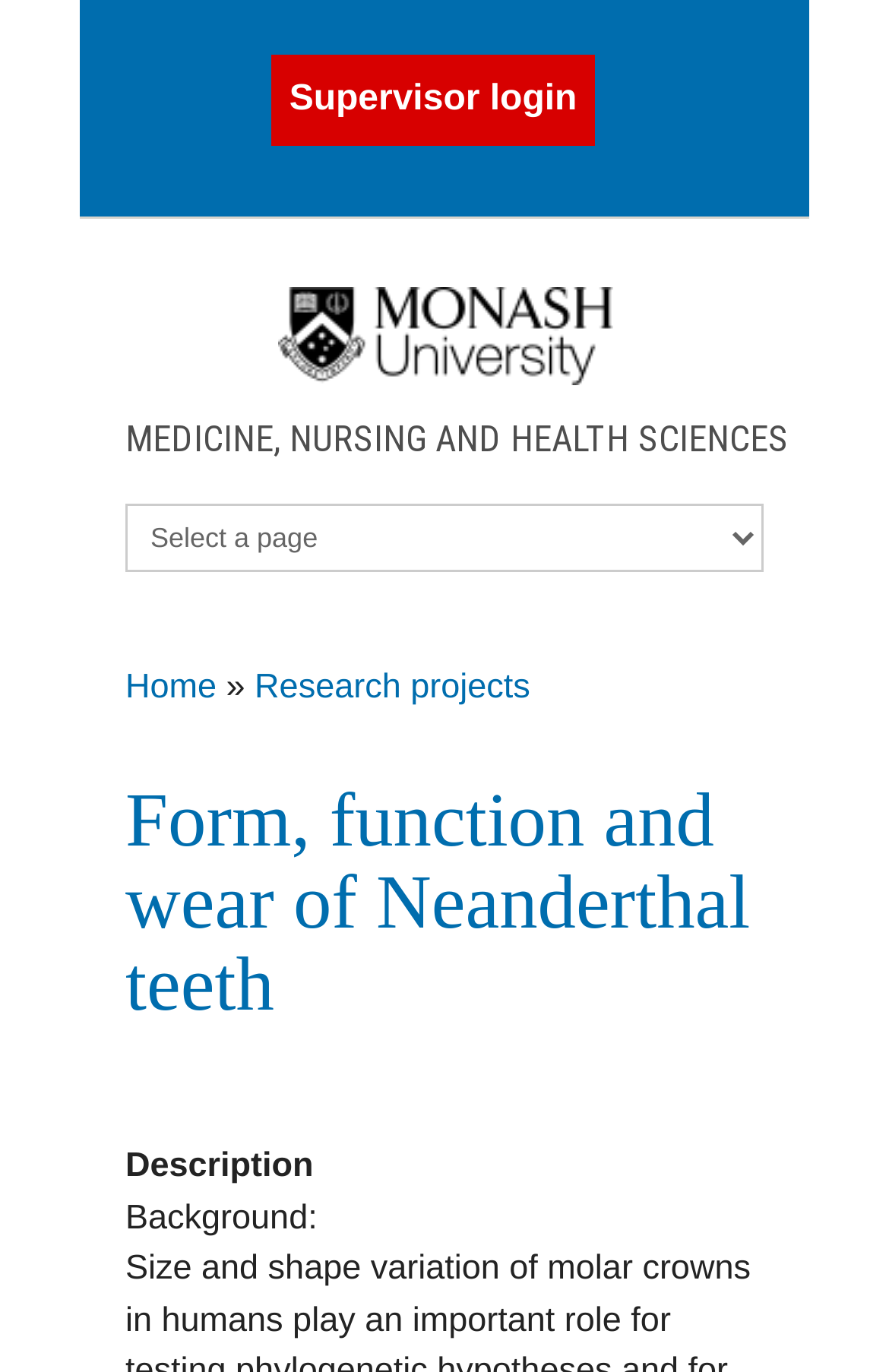Create a full and detailed caption for the entire webpage.

The webpage is about "Form, function and wear of Neanderthal teeth" and is related to Supervisor Connect. At the top-left corner, there is a link to "Skip to main content". Next to it, on the top-right side, there is a link to "Supervisor login". Below these links, there is a navigation menu with a "Home" link, accompanied by a small "Home" icon. 

To the right of the navigation menu, there is a dropdown combobox. Below the combobox, there is a "You are here" heading, followed by a breadcrumb navigation trail consisting of "Home", a "»" separator, and "Research projects" links. 

The main content of the webpage is headed by a prominent title "Form, function and wear of Neanderthal teeth". Below this title, there is a description section, which starts with the label "Description".